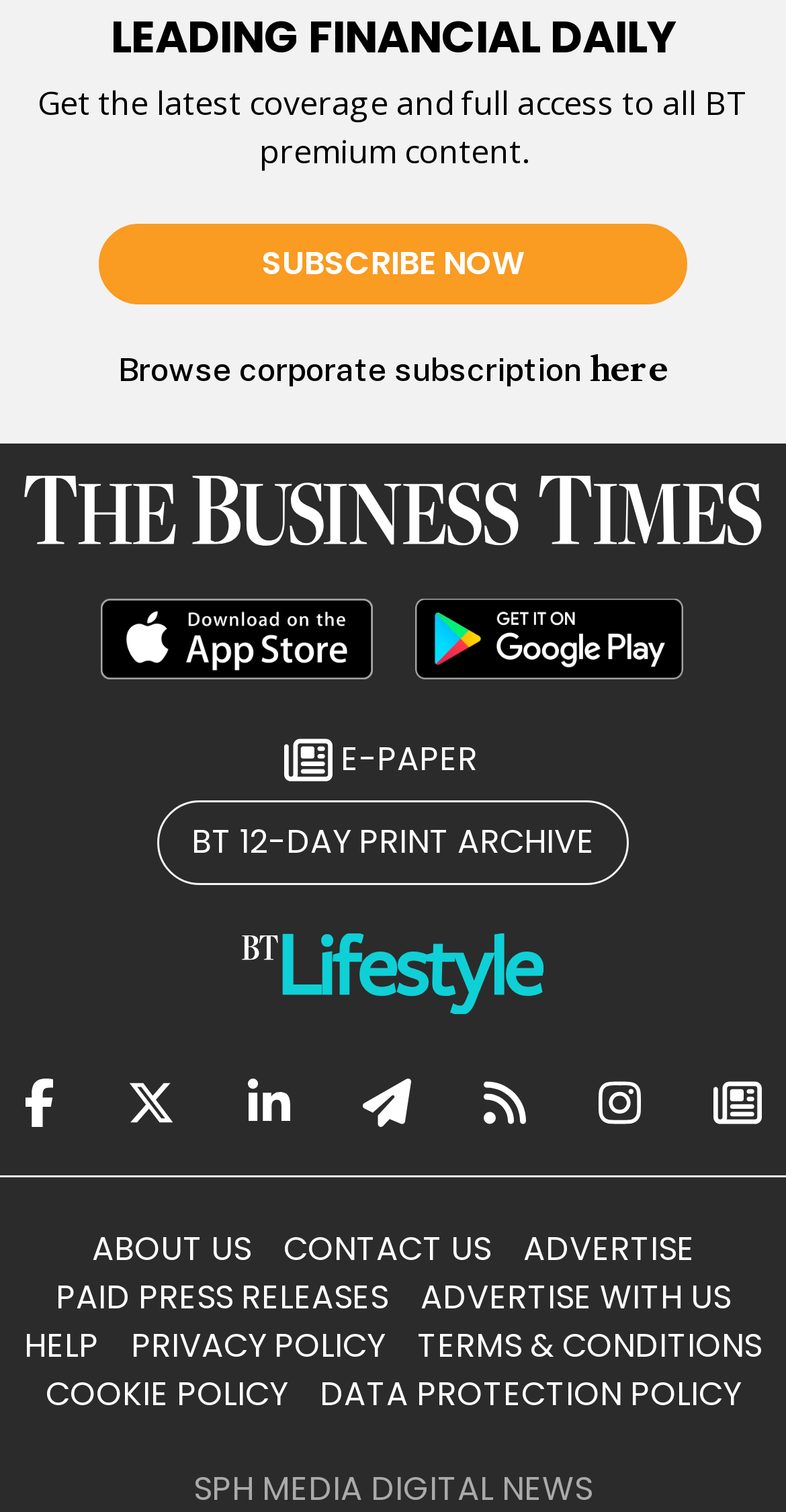Please locate the bounding box coordinates of the element that should be clicked to achieve the given instruction: "Subscribe to BT premium content".

[0.125, 0.148, 0.875, 0.202]